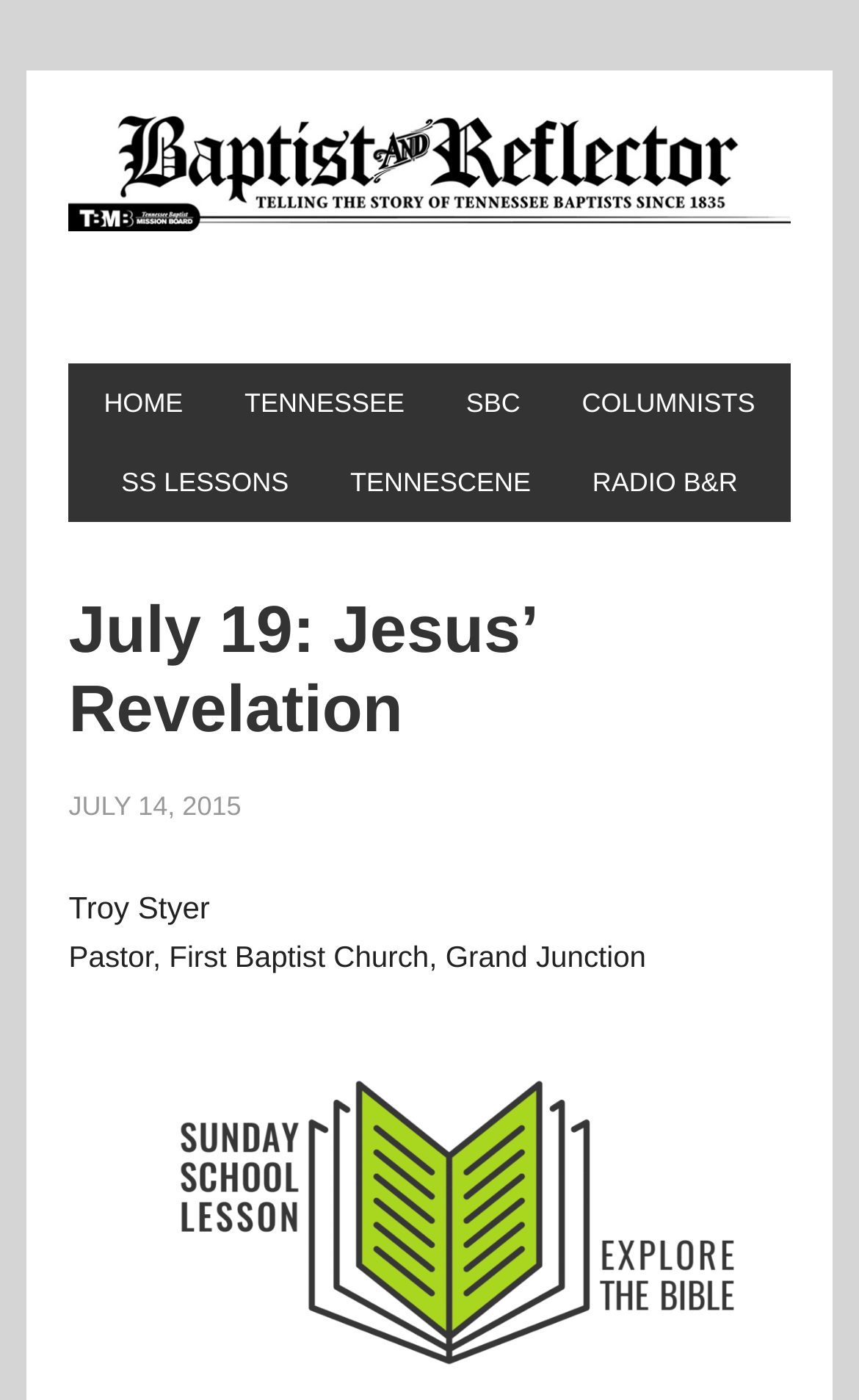What is the date of the article? Refer to the image and provide a one-word or short phrase answer.

JULY 14, 2015